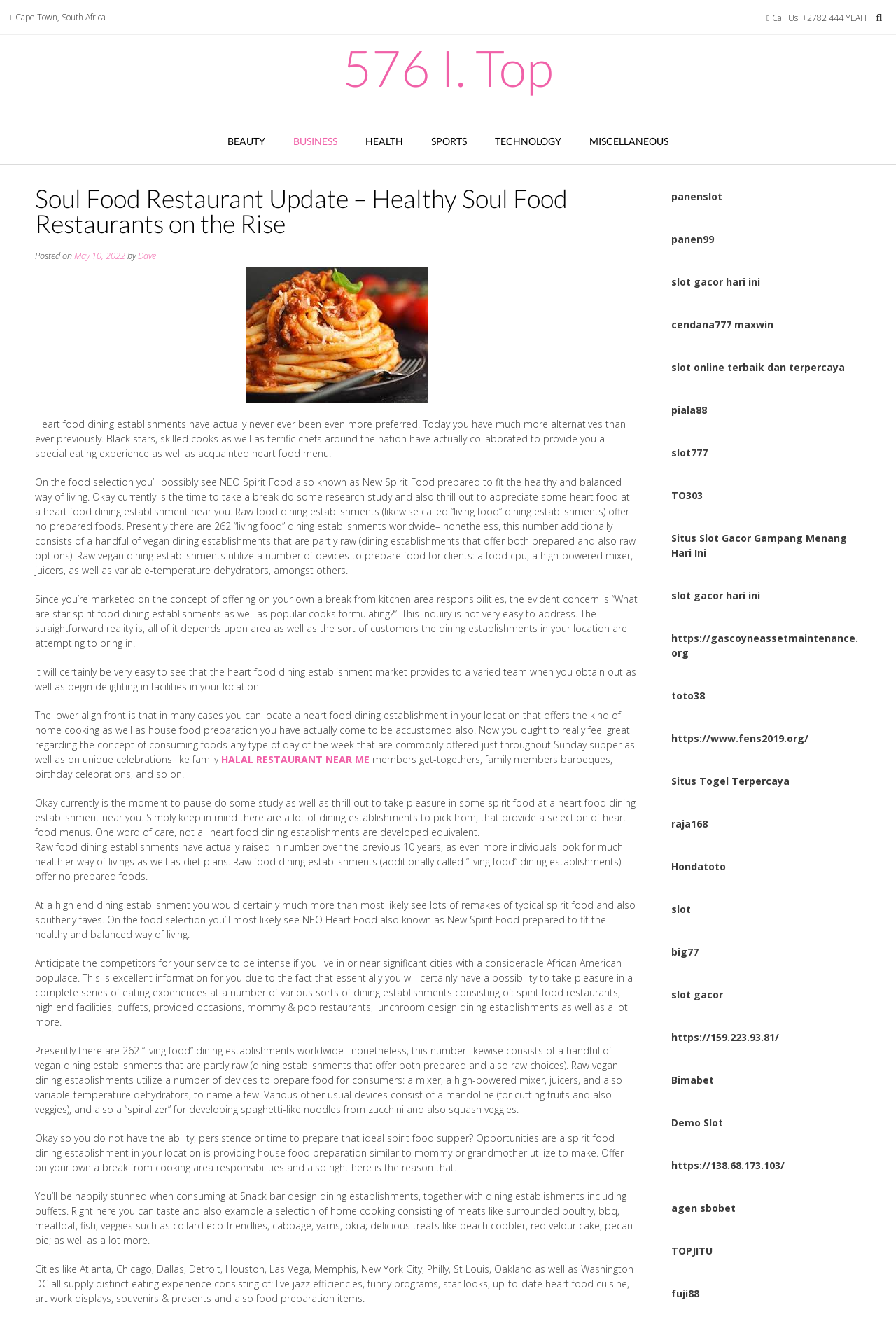Based on the element description: "HALAL RESTAURANT NEAR ME", identify the UI element and provide its bounding box coordinates. Use four float numbers between 0 and 1, [left, top, right, bottom].

[0.574, 0.698, 0.778, 0.71]